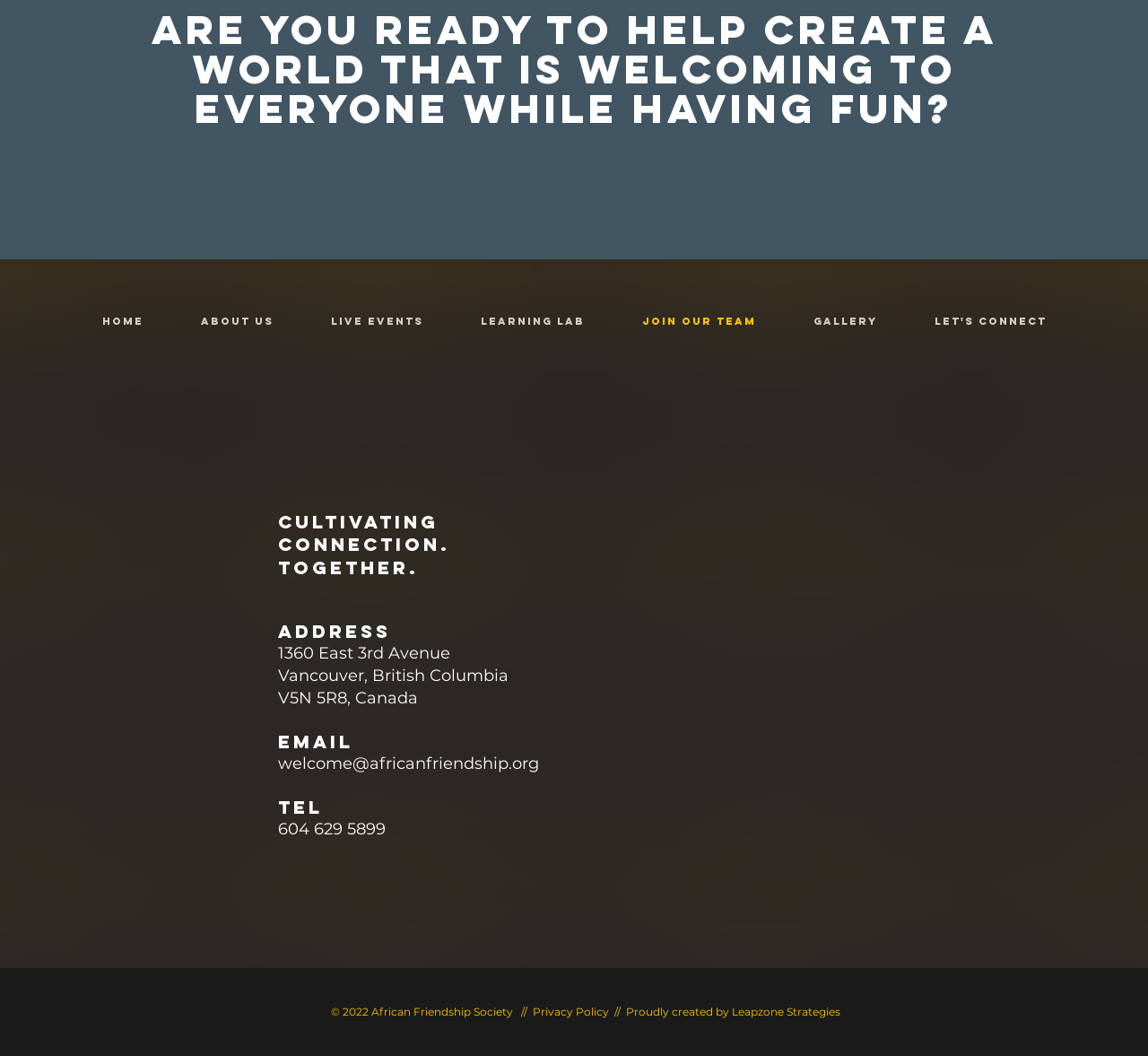Based on the element description "Equality", predict the bounding box coordinates of the UI element.

None